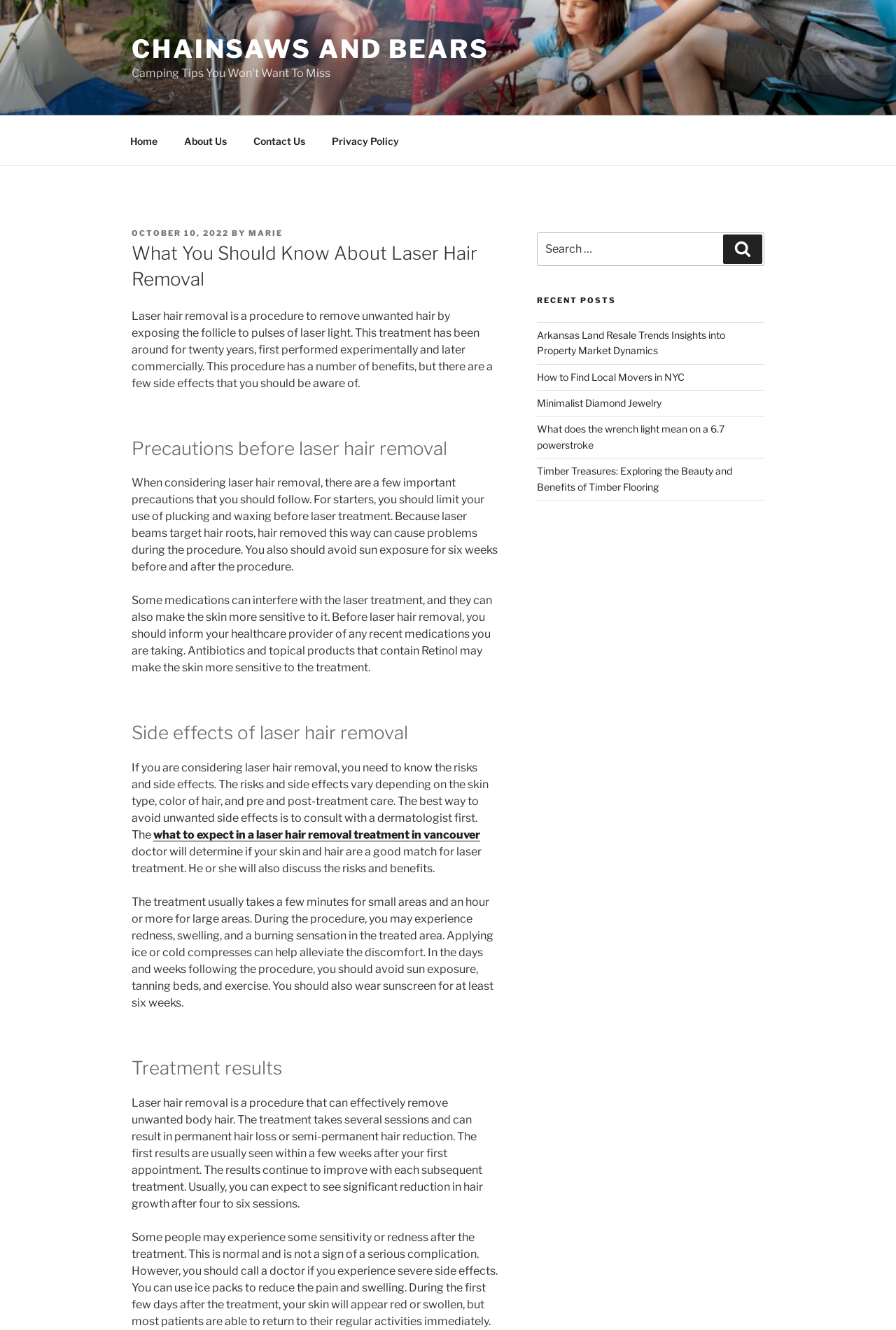What should you do after the treatment?
Look at the image and provide a short answer using one word or a phrase.

Avoid sun exposure, wear sunscreen